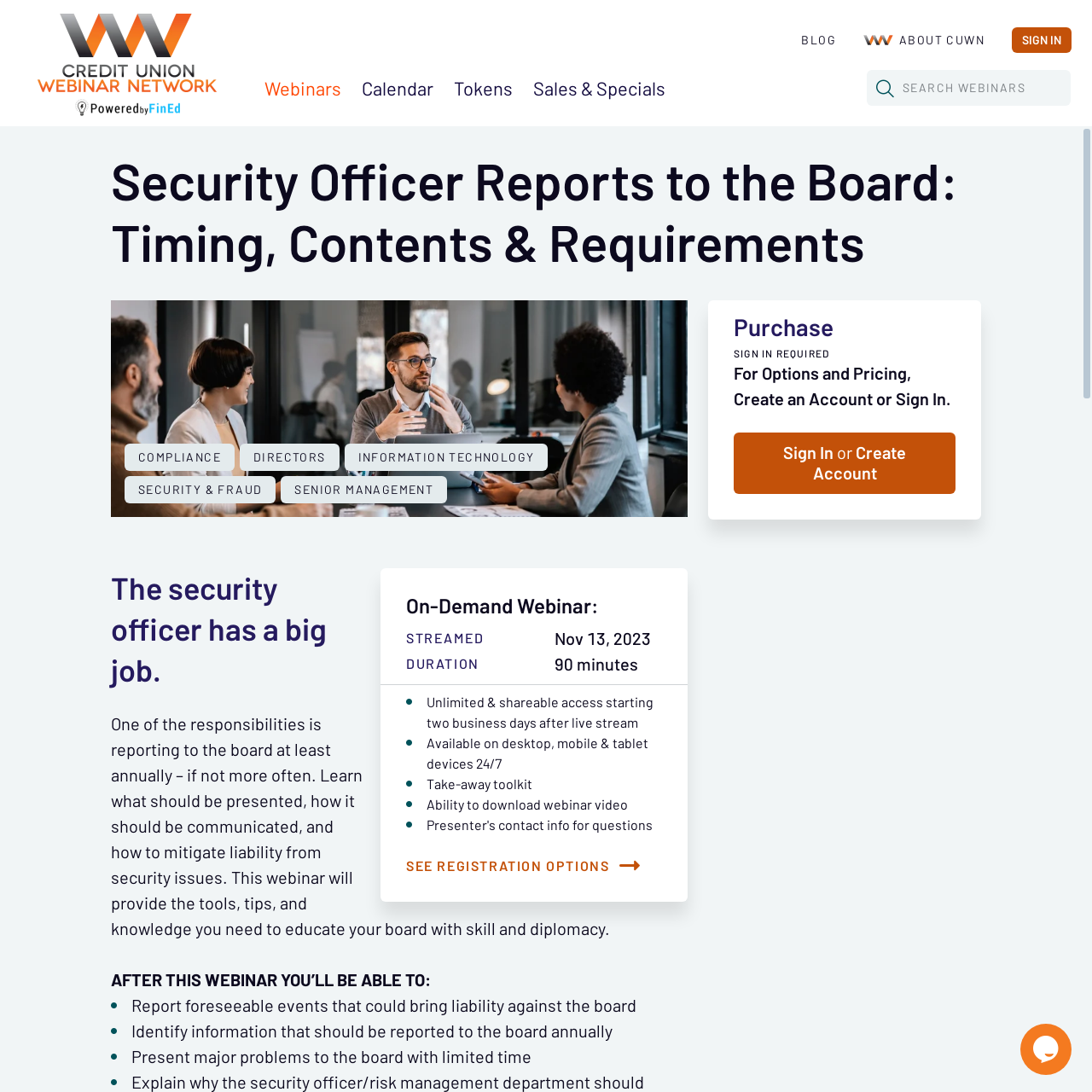Bounding box coordinates should be in the format (top-left x, top-left y, bottom-right x, bottom-right y) and all values should be floating point numbers between 0 and 1. Determine the bounding box coordinate for the UI element described as: Sign In or Create Account

[0.672, 0.396, 0.875, 0.452]